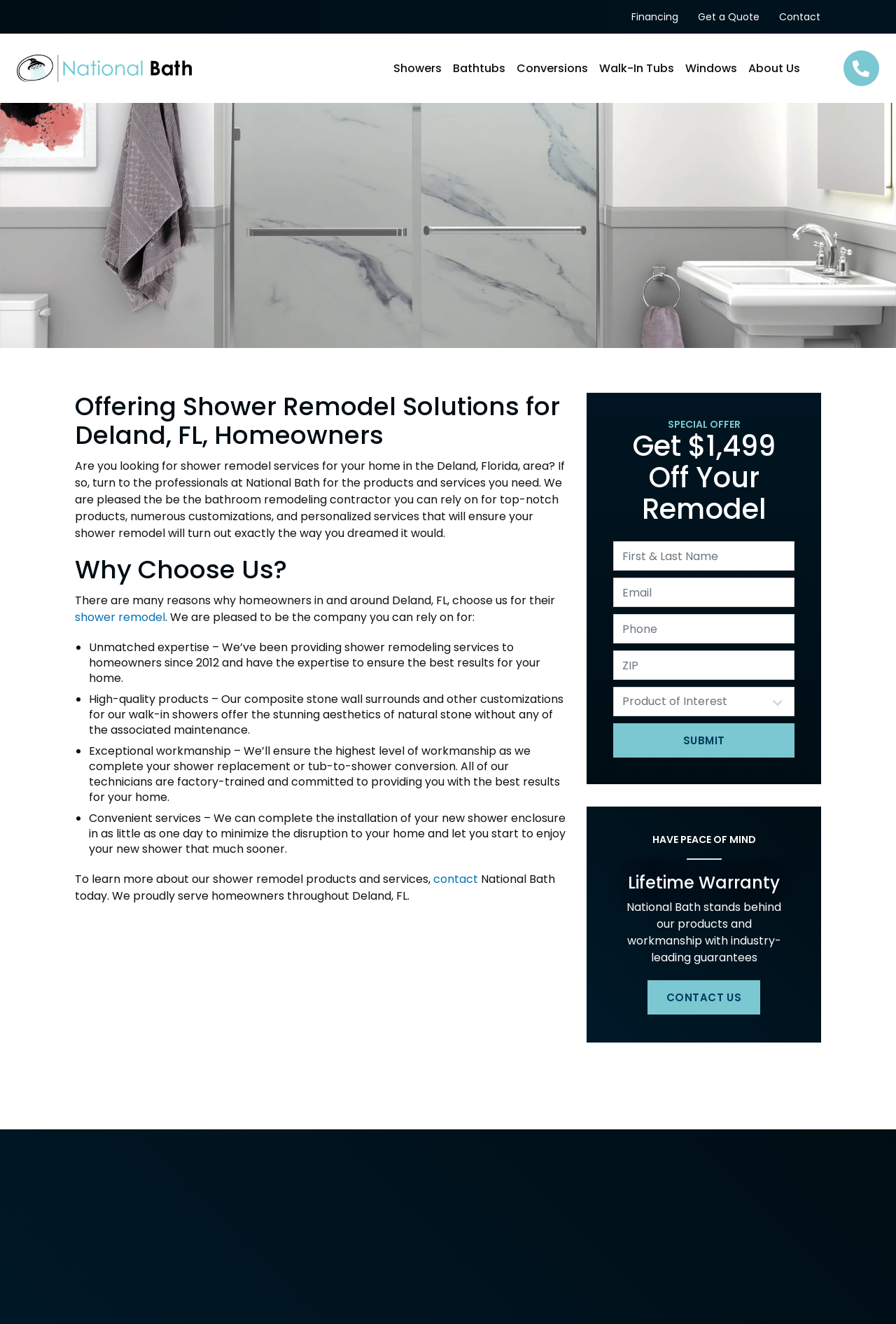Identify the bounding box coordinates of the region I need to click to complete this instruction: "Submit the form".

[0.684, 0.546, 0.887, 0.572]